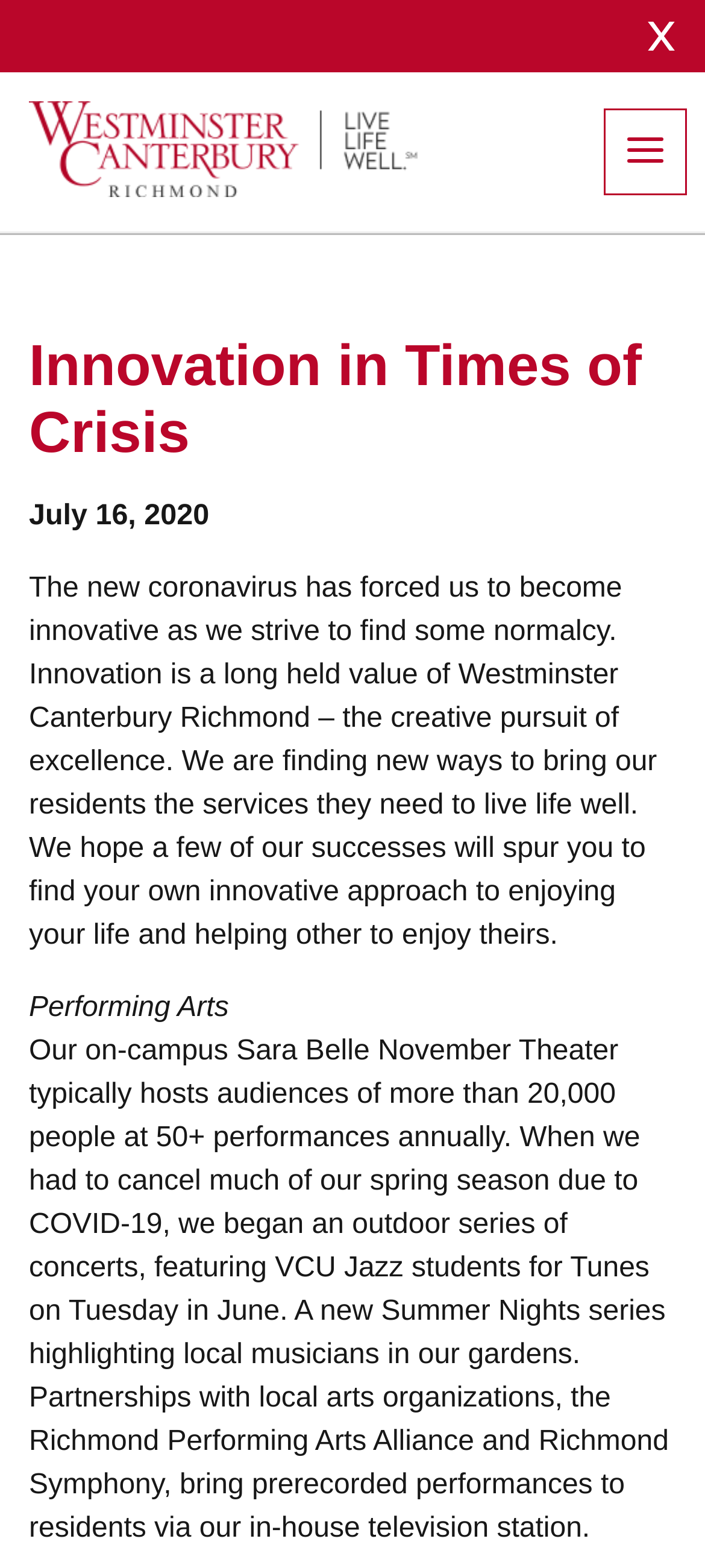Please analyze the image and provide a thorough answer to the question:
What type of performances are mentioned in the blog post?

The blog post mentions that VCU Jazz students performed at Tunes on Tuesday in June, which suggests that jazz concerts are one type of performance mentioned in the blog post.